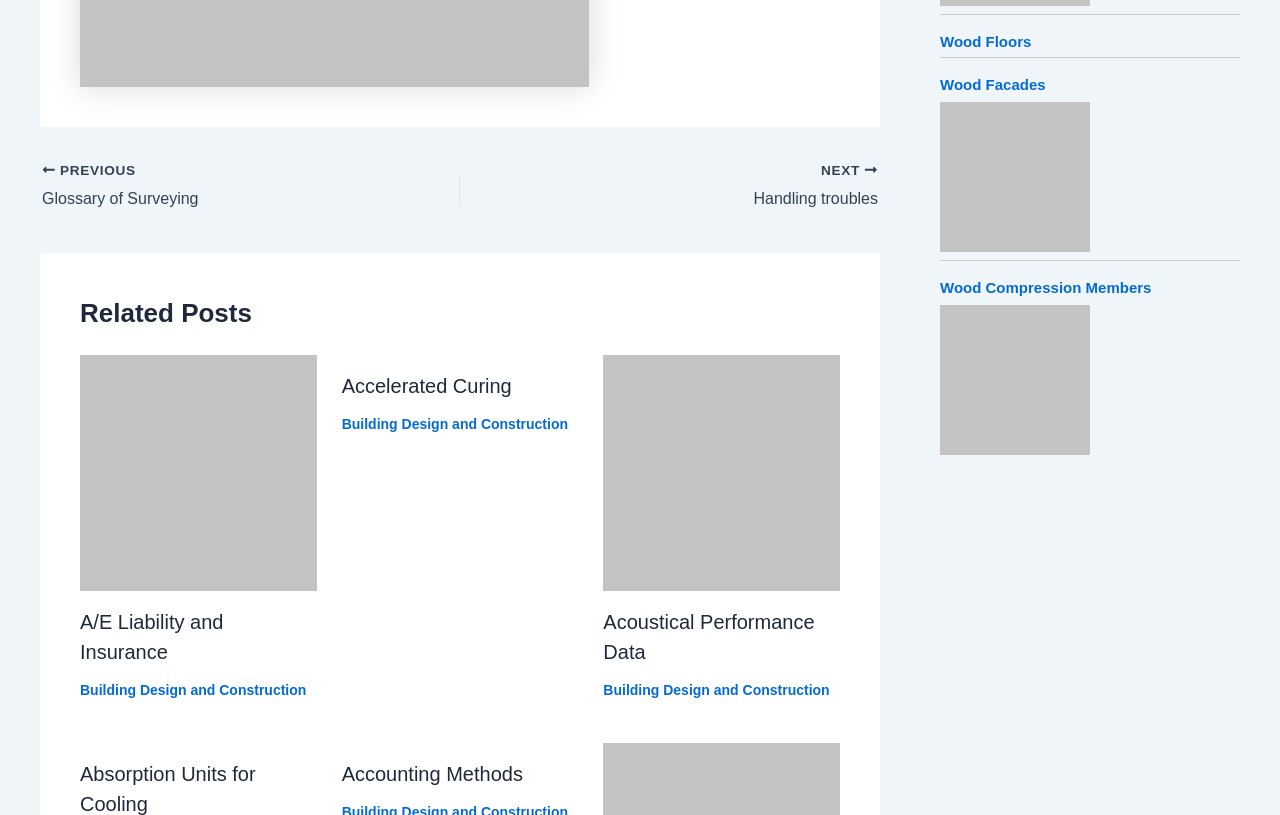Locate the bounding box coordinates of the clickable area to execute the instruction: "Select Monday". Provide the coordinates as four float numbers between 0 and 1, represented as [left, top, right, bottom].

None